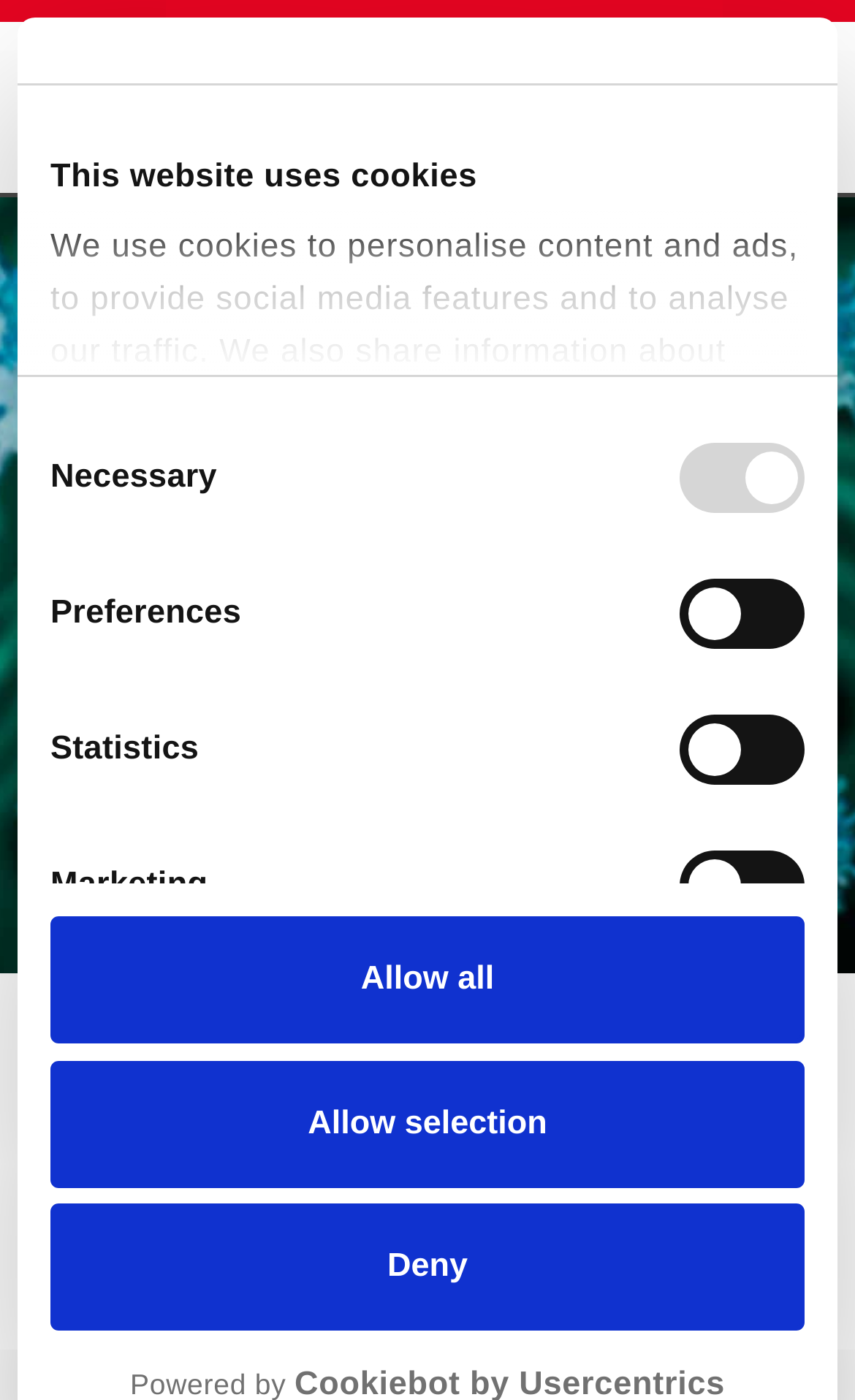Please determine and provide the text content of the webpage's heading.

WORKING FROM HOME IN A CORONAVIRUS WORLD